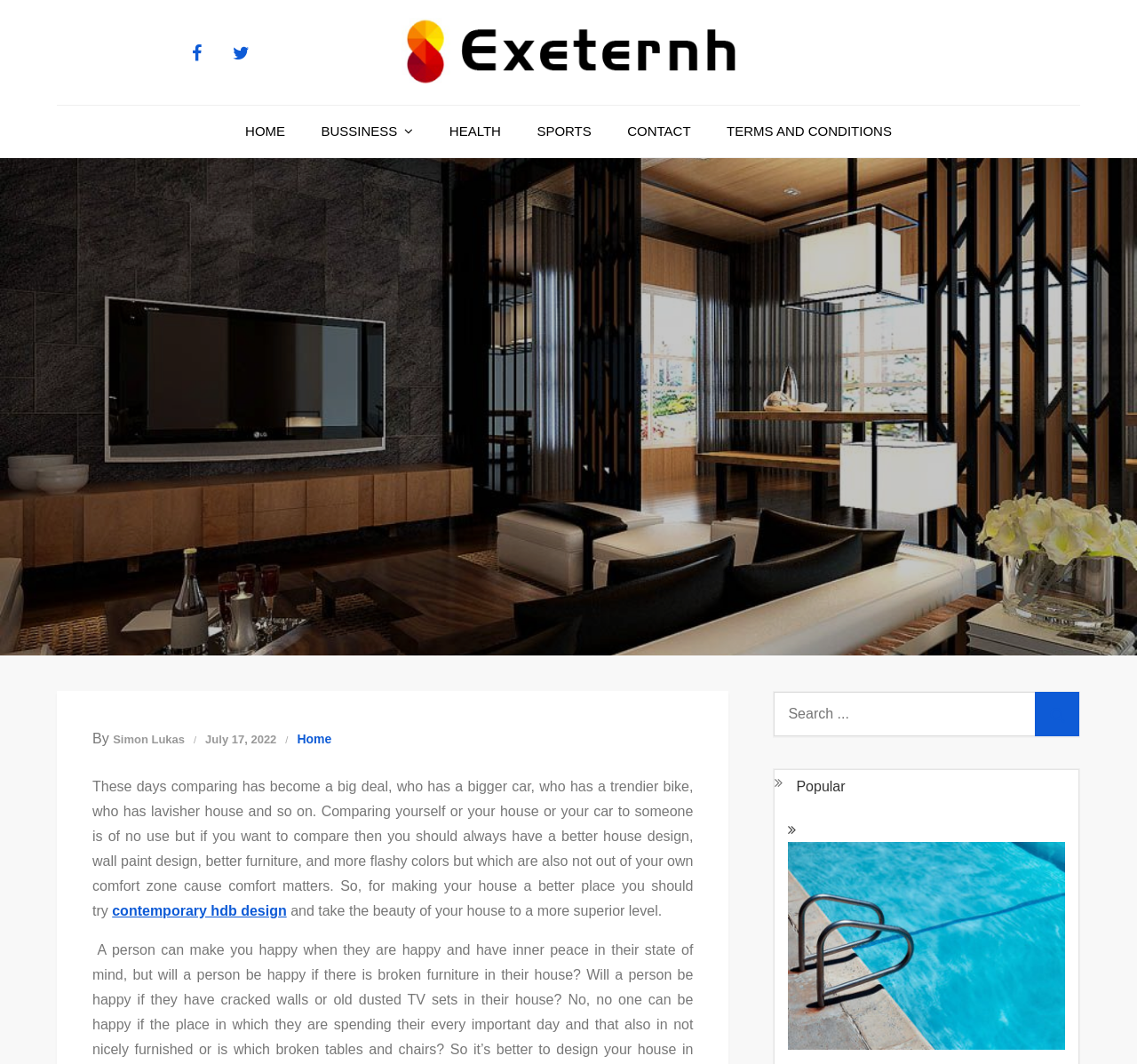Determine the bounding box coordinates for the clickable element required to fulfill the instruction: "View the Exeternh image". Provide the coordinates as four float numbers between 0 and 1, i.e., [left, top, right, bottom].

[0.346, 0.017, 0.654, 0.081]